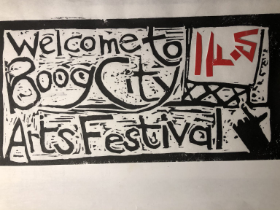Using the elements shown in the image, answer the question comprehensively: What style is the graphic in?

The image features a graphic with a playful and expressive font, and the overall design has a hand-drawn style, which adds to the artistic flair and suggests a welcoming atmosphere filled with creativity and cultural expression.